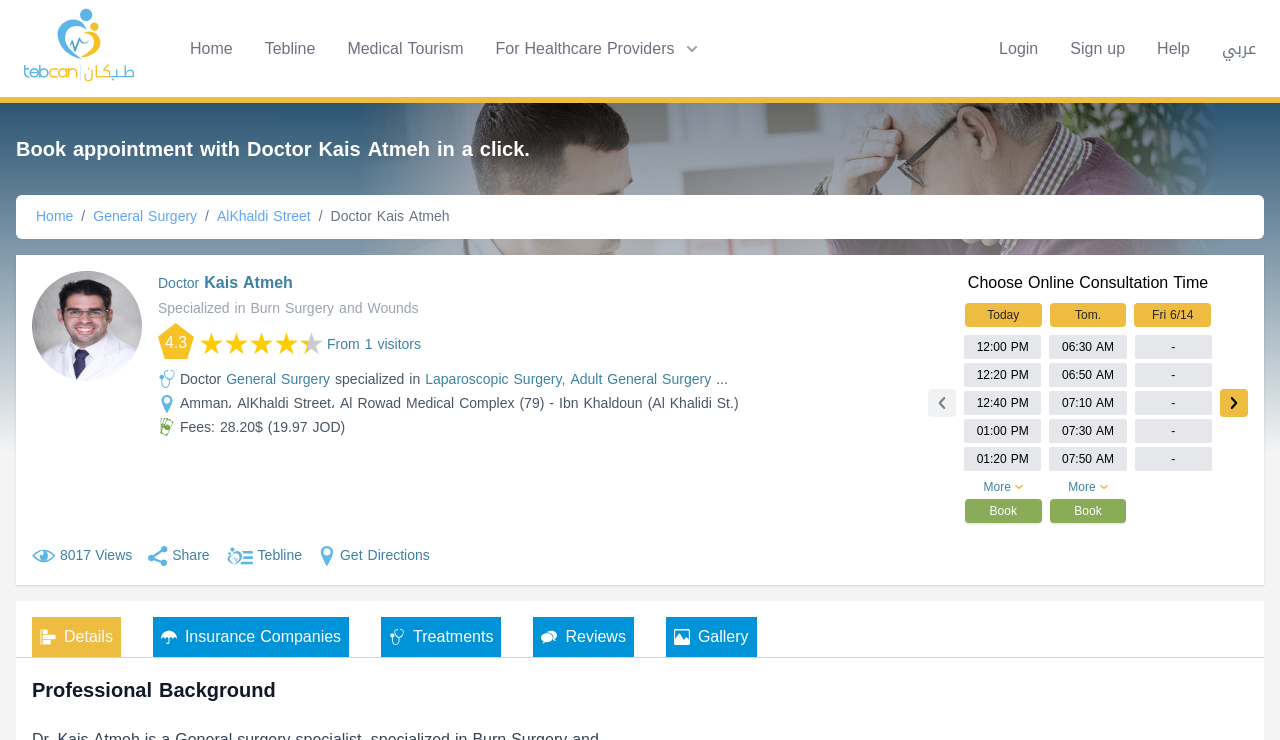Identify the bounding box coordinates for the region to click in order to carry out this instruction: "Get directions to the doctor's location". Provide the coordinates using four float numbers between 0 and 1, formatted as [left, top, right, bottom].

[0.236, 0.738, 0.336, 0.765]